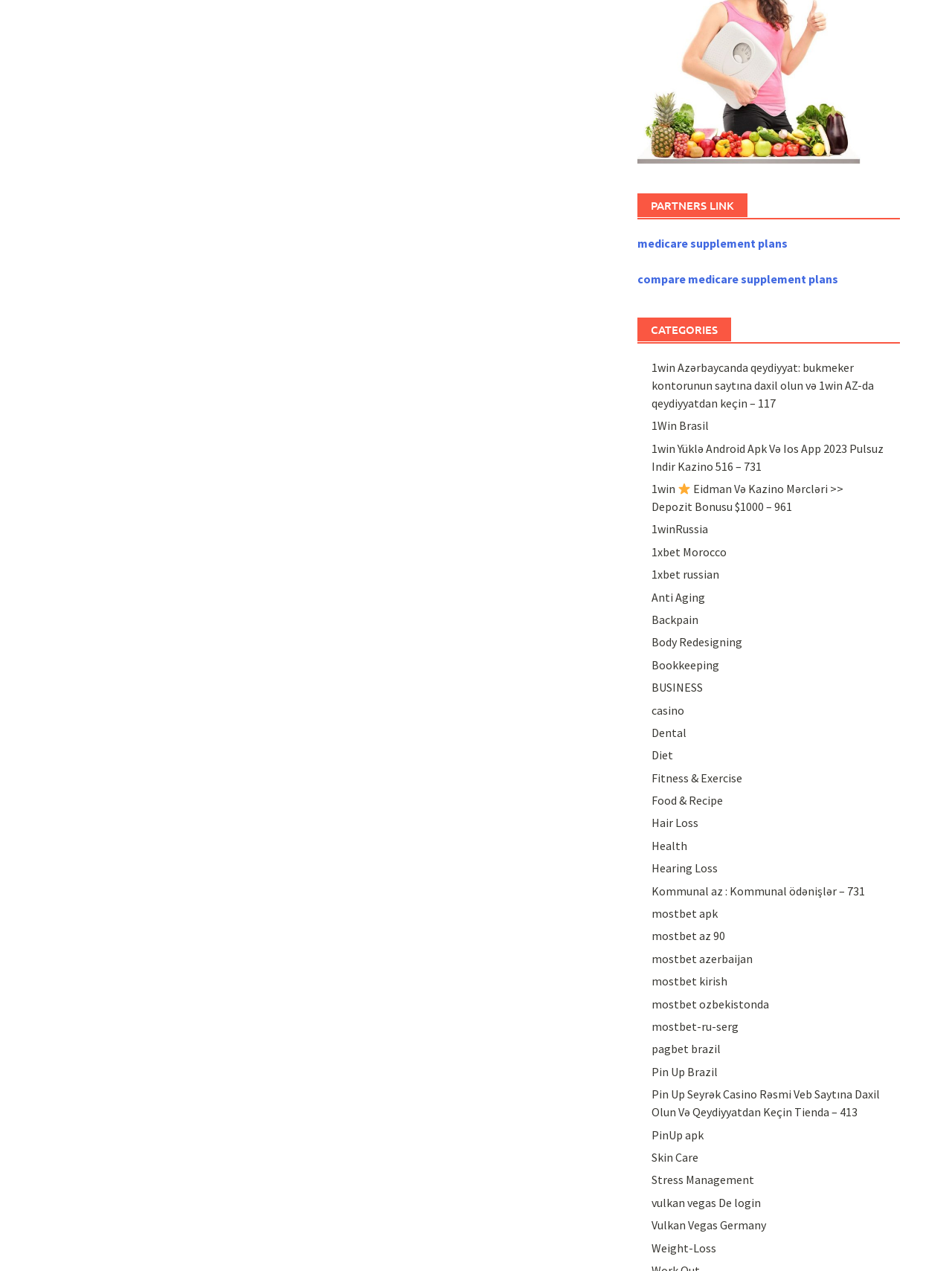Using the provided element description: "PinUp apk", determine the bounding box coordinates of the corresponding UI element in the screenshot.

[0.684, 0.887, 0.739, 0.899]